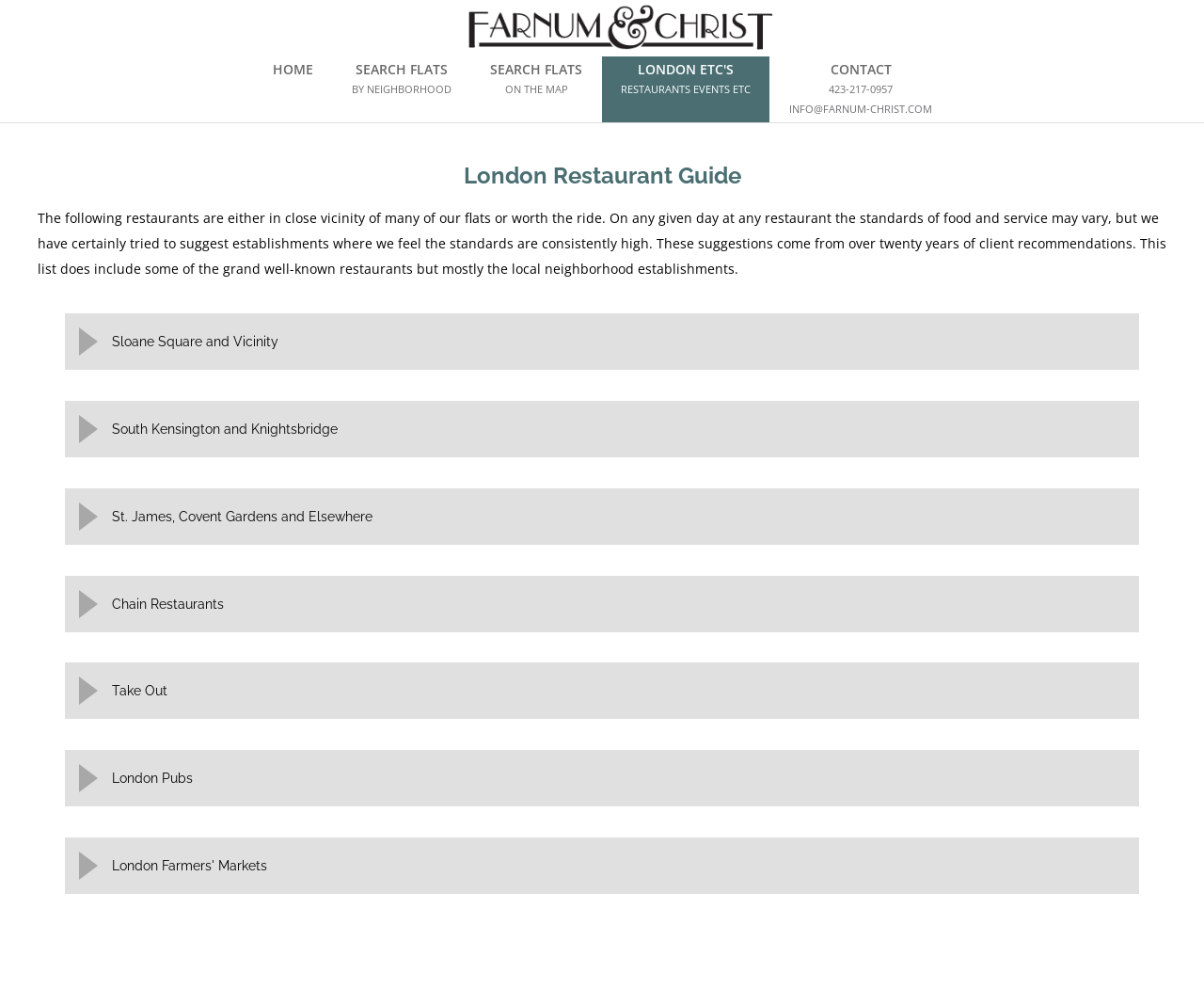Identify the bounding box coordinates of the section that should be clicked to achieve the task described: "View London Etc's".

[0.017, 0.209, 0.24, 0.227]